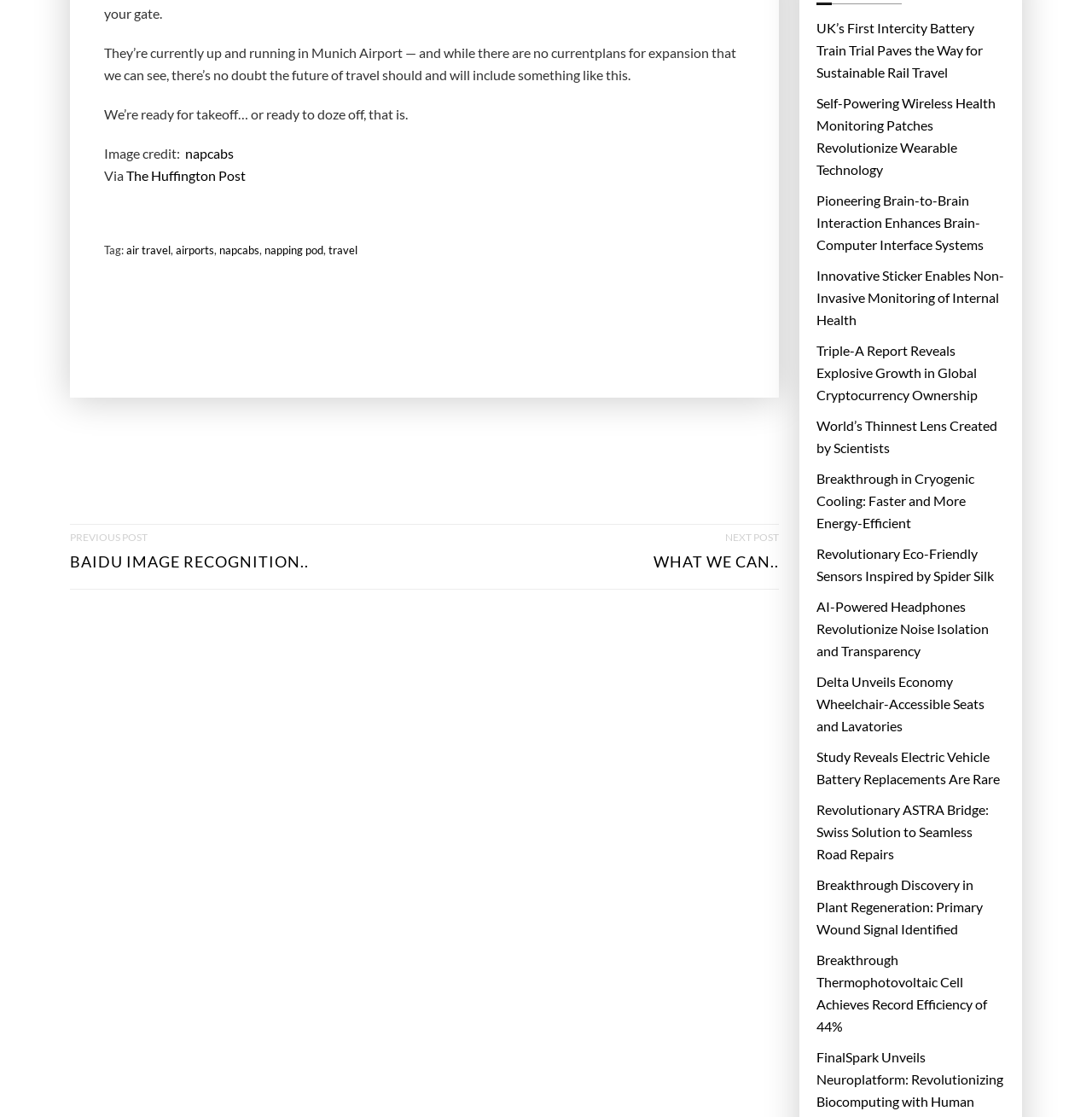Could you determine the bounding box coordinates of the clickable element to complete the instruction: "Explore 'Generative AI Academy'"? Provide the coordinates as four float numbers between 0 and 1, i.e., [left, top, right, bottom].

None